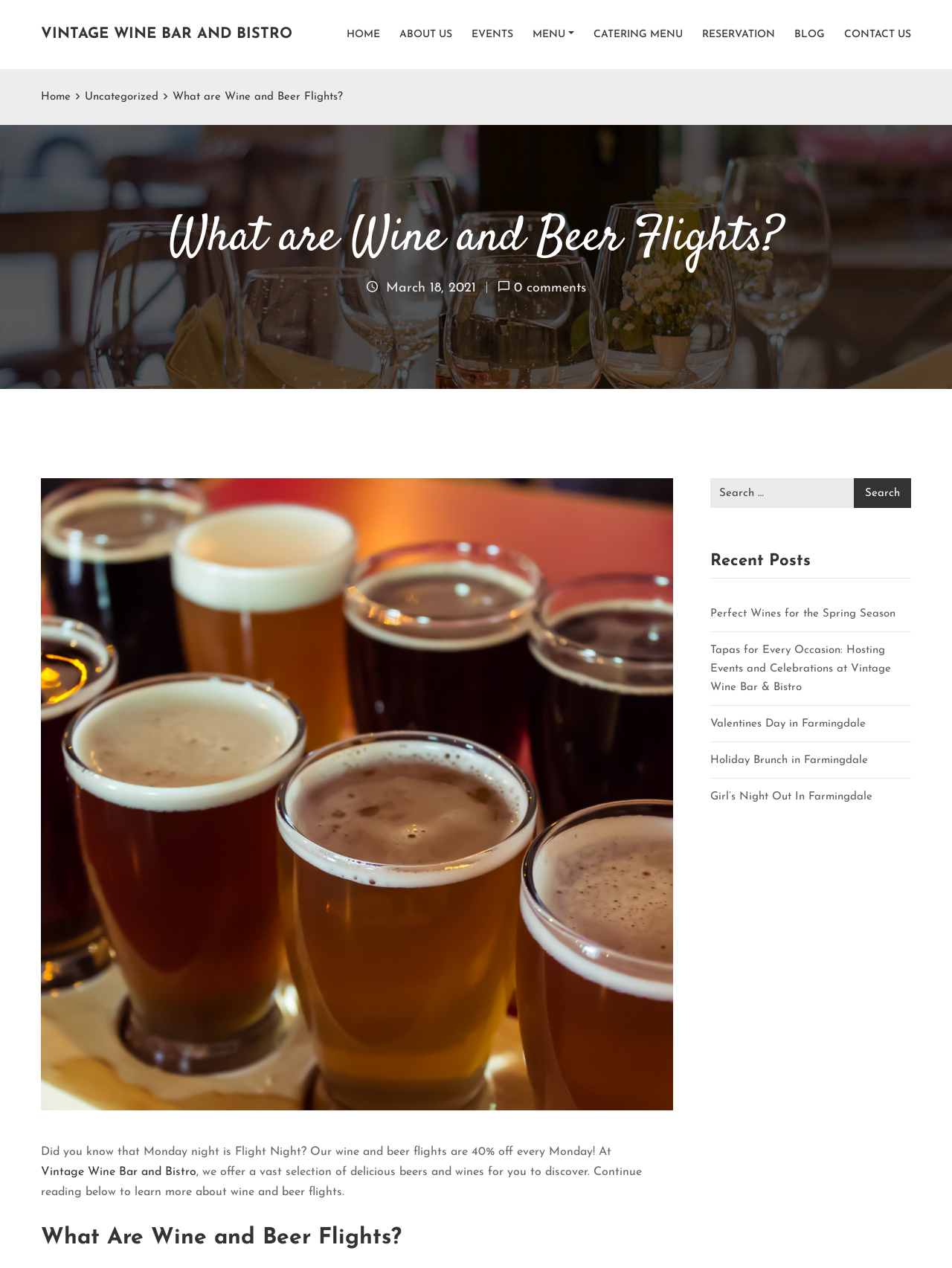Please answer the following question as detailed as possible based on the image: 
What is the discount on wine and beer flights on Mondays?

According to the text on the webpage, 'Did you know that Monday night is Flight Night? Our wine and beer flights are 40% off every Monday!', the discount on wine and beer flights on Mondays is 40% off.